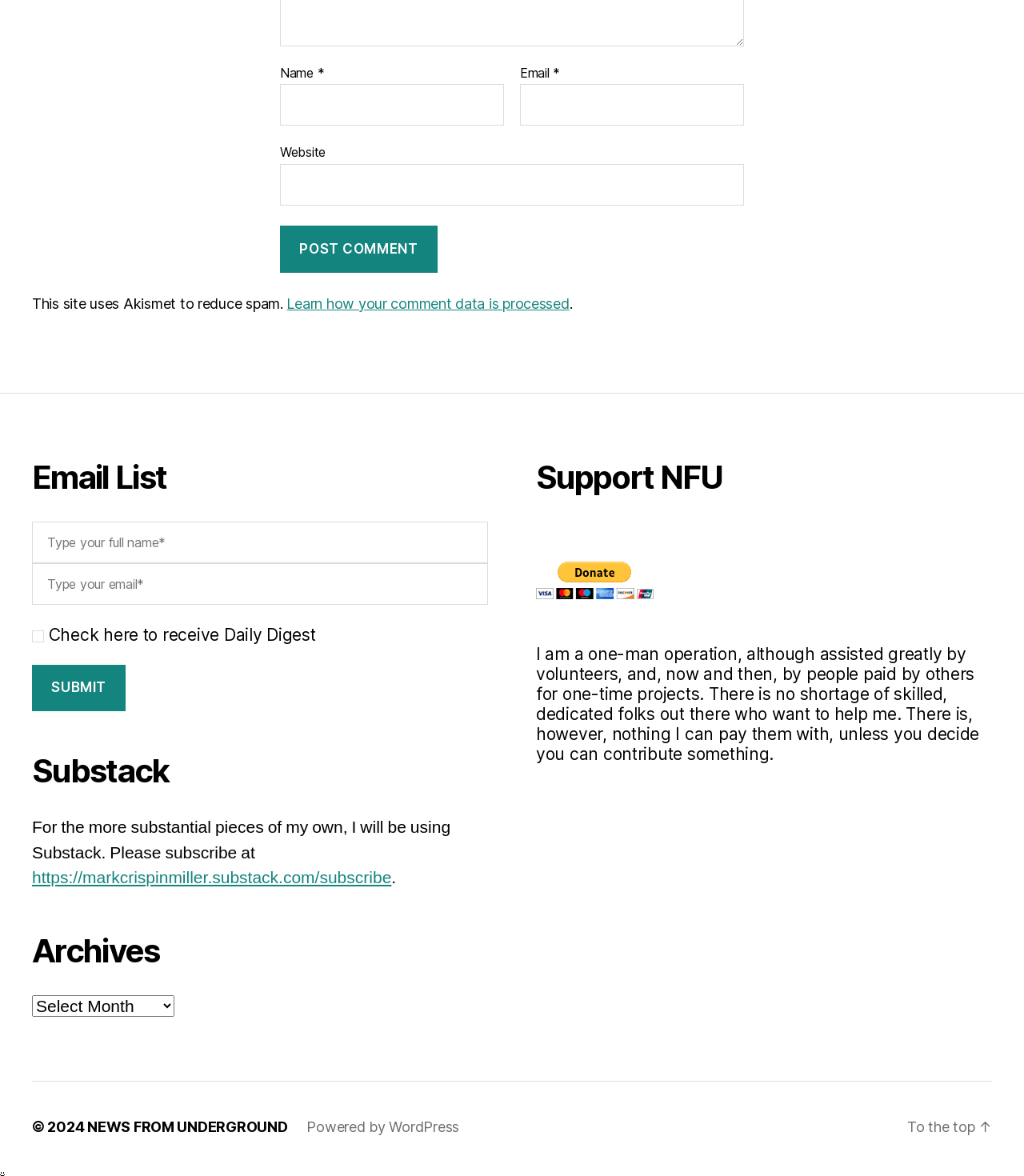Specify the bounding box coordinates of the region I need to click to perform the following instruction: "Enter your name". The coordinates must be four float numbers in the range of 0 to 1, i.e., [left, top, right, bottom].

[0.273, 0.072, 0.492, 0.107]